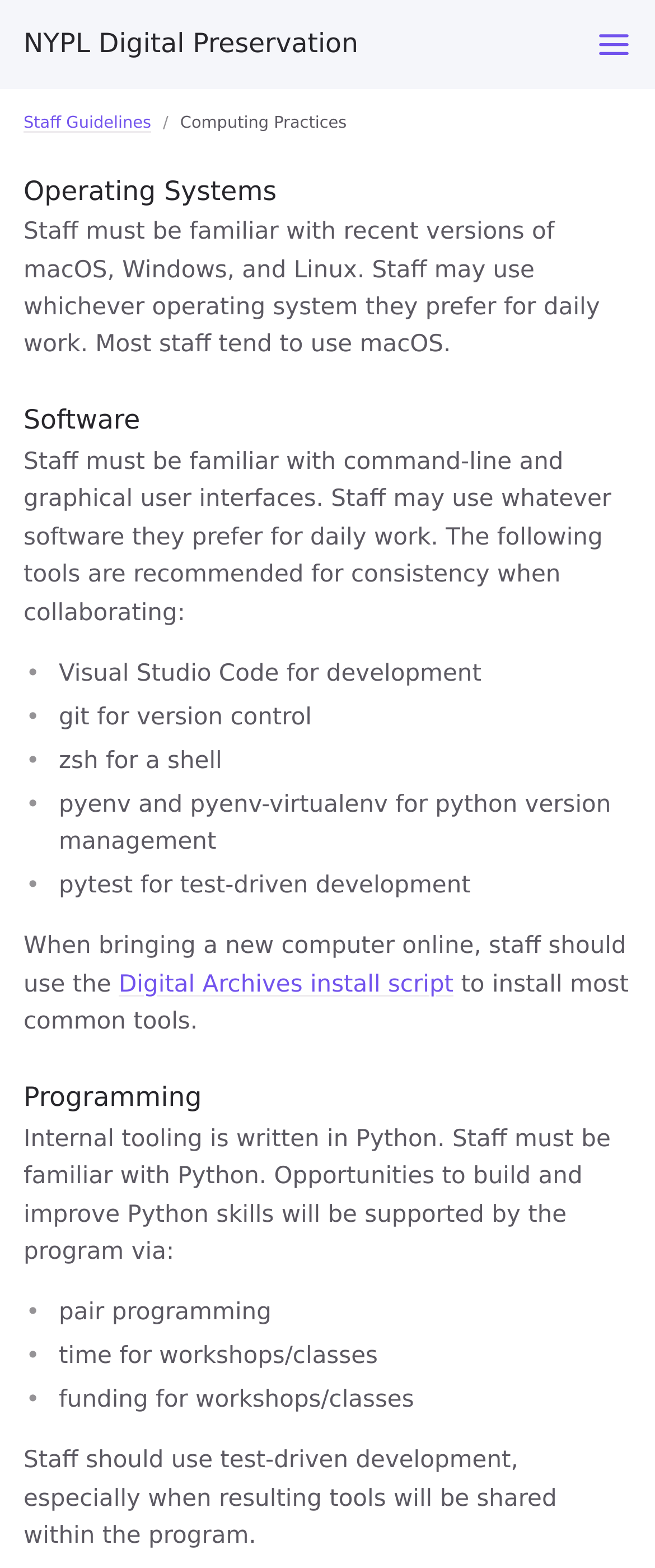What is the recommended approach for developing tools that will be shared within the program?
Give a one-word or short-phrase answer derived from the screenshot.

test-driven development